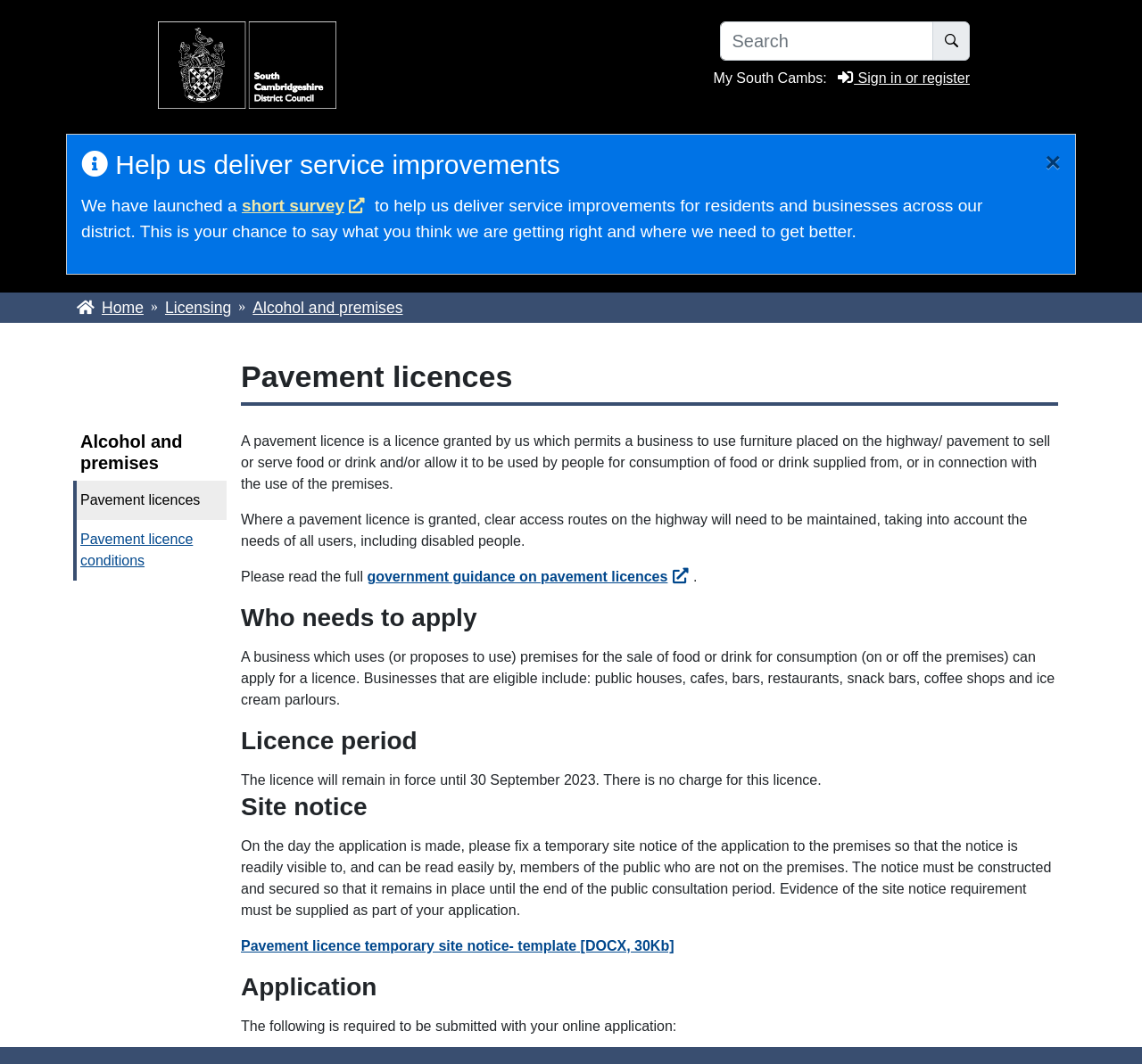Use the details in the image to answer the question thoroughly: 
What is required to be submitted with the online application?

According to the webpage, the following is required to be submitted with the online application: a site notice, and other documents as specified in the application process.